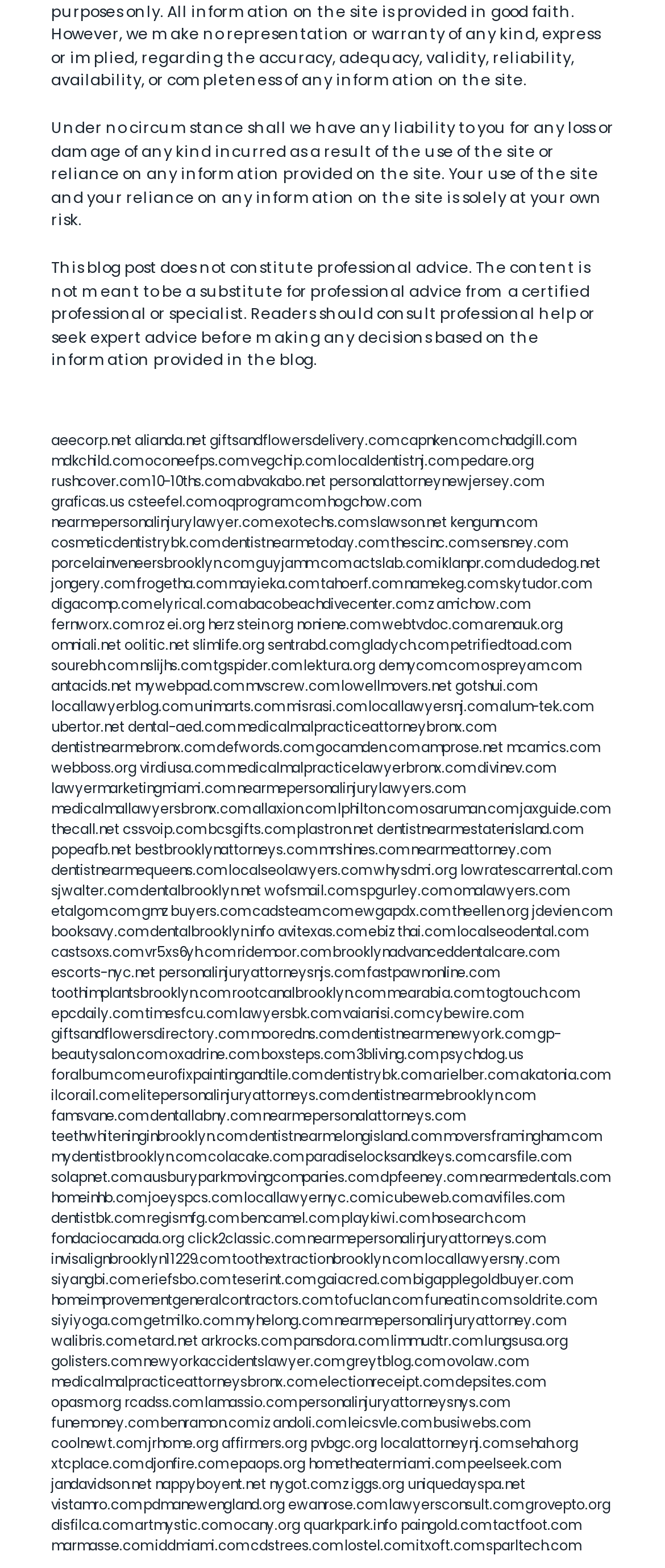Locate the bounding box coordinates of the element that needs to be clicked to carry out the instruction: "explore rushcover website". The coordinates should be given as four float numbers ranging from 0 to 1, i.e., [left, top, right, bottom].

[0.077, 0.301, 0.223, 0.313]